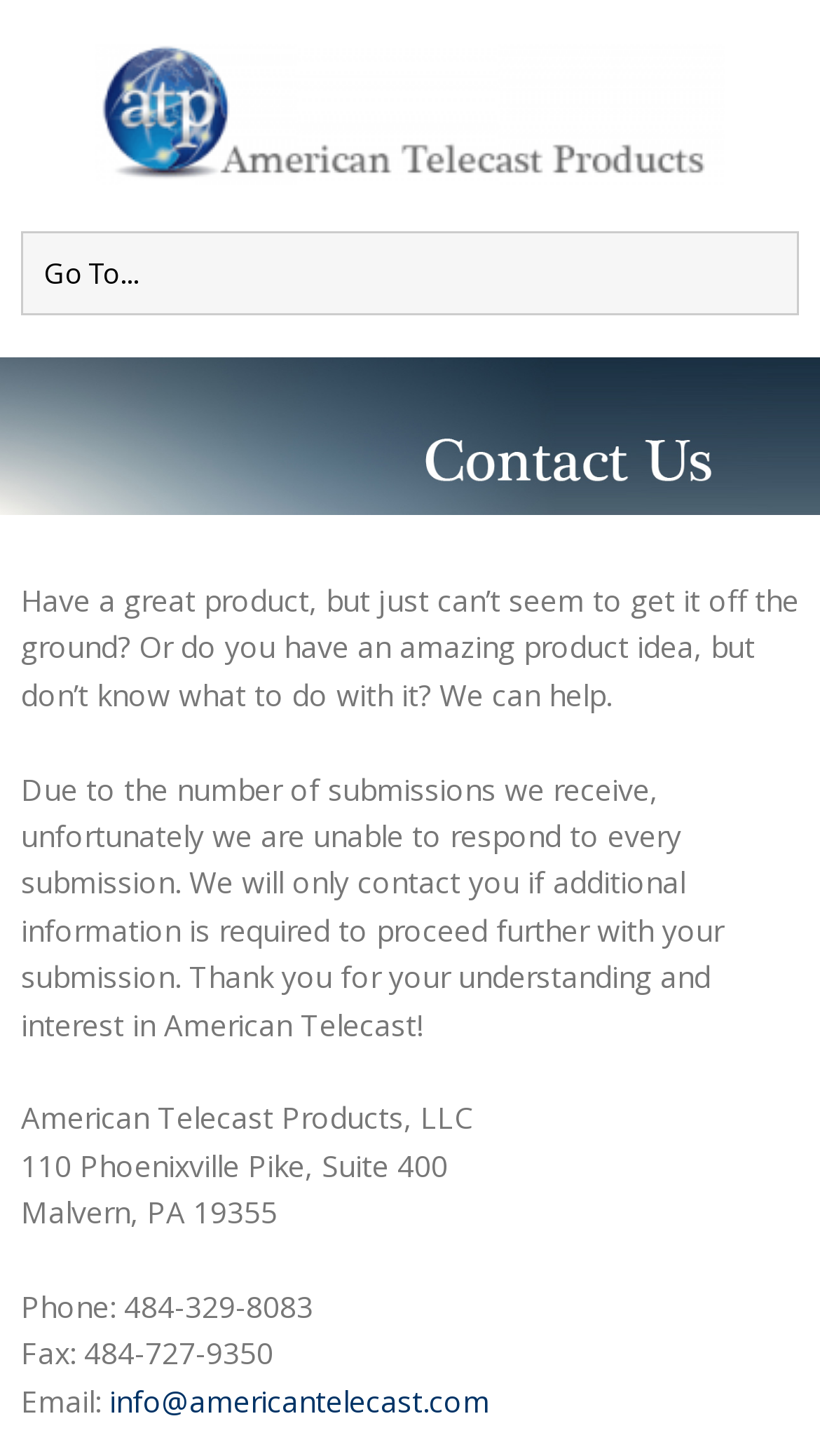What is the email address?
Please provide a single word or phrase in response based on the screenshot.

info@americantelecast.com